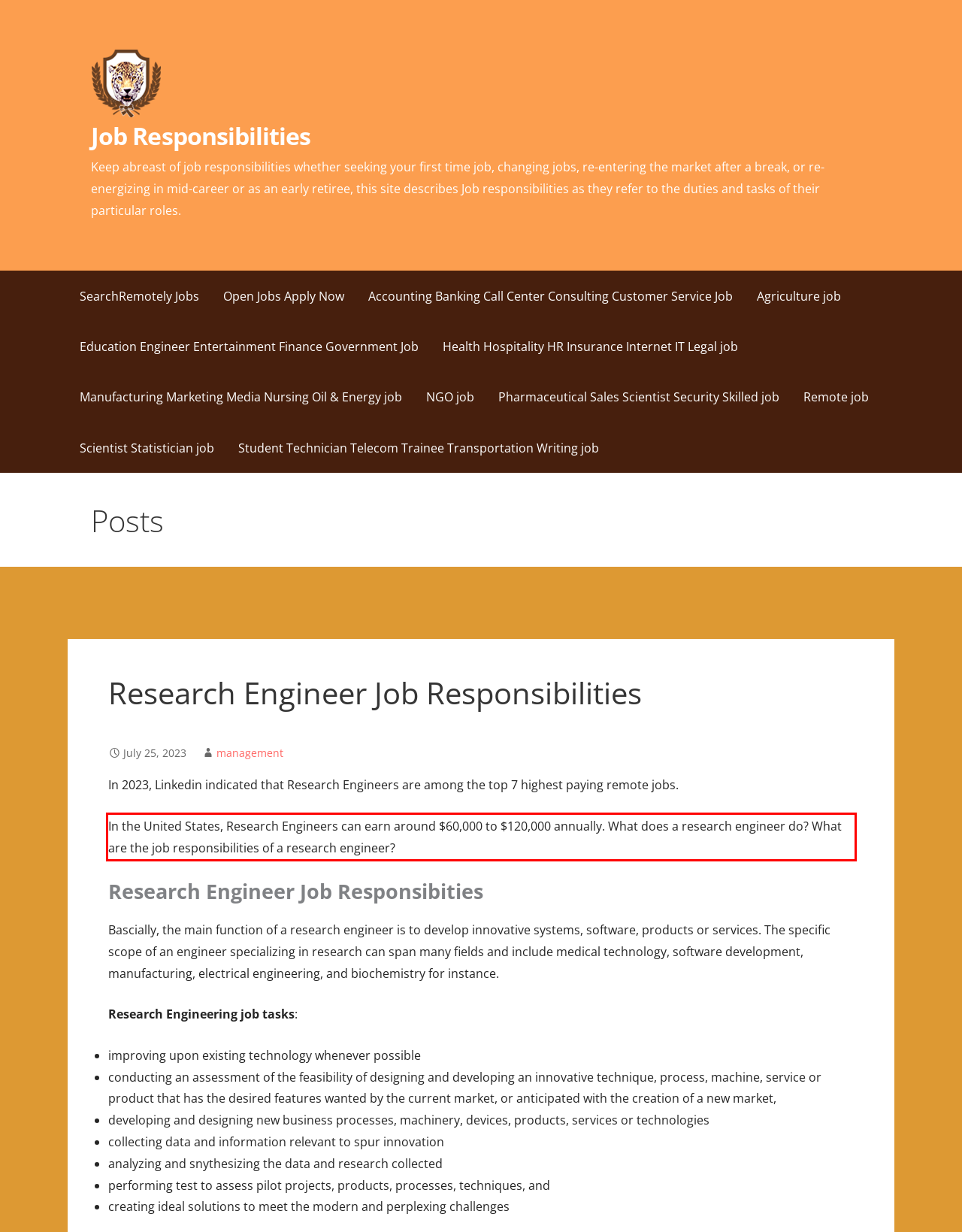You are presented with a webpage screenshot featuring a red bounding box. Perform OCR on the text inside the red bounding box and extract the content.

In the United States, Research Engineers can earn around $60,000 to $120,000 annually. What does a research engineer do? What are the job responsibilities of a research engineer?